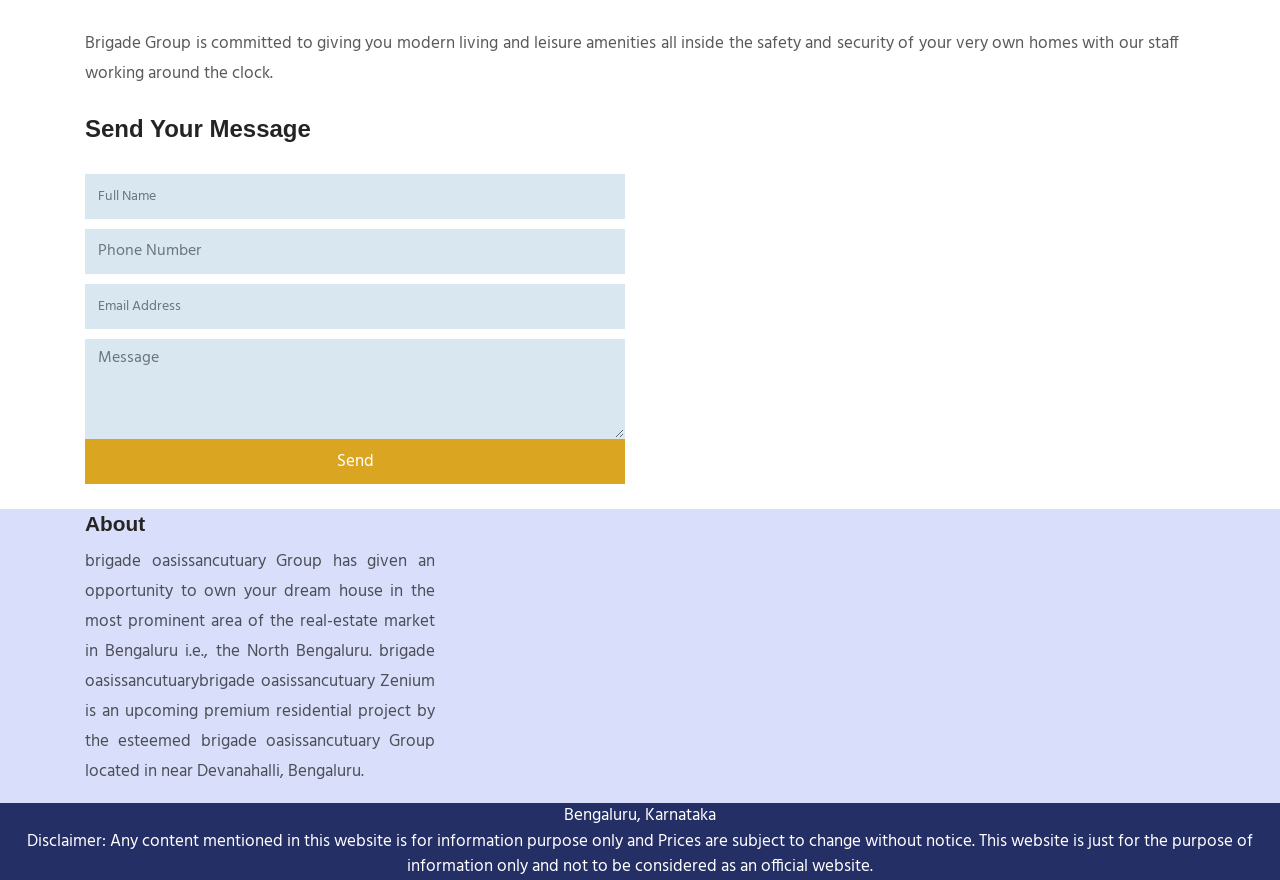Where is the Brigade Oasis Sanctuary located?
Answer briefly with a single word or phrase based on the image.

Near Devanahalli, Bengaluru